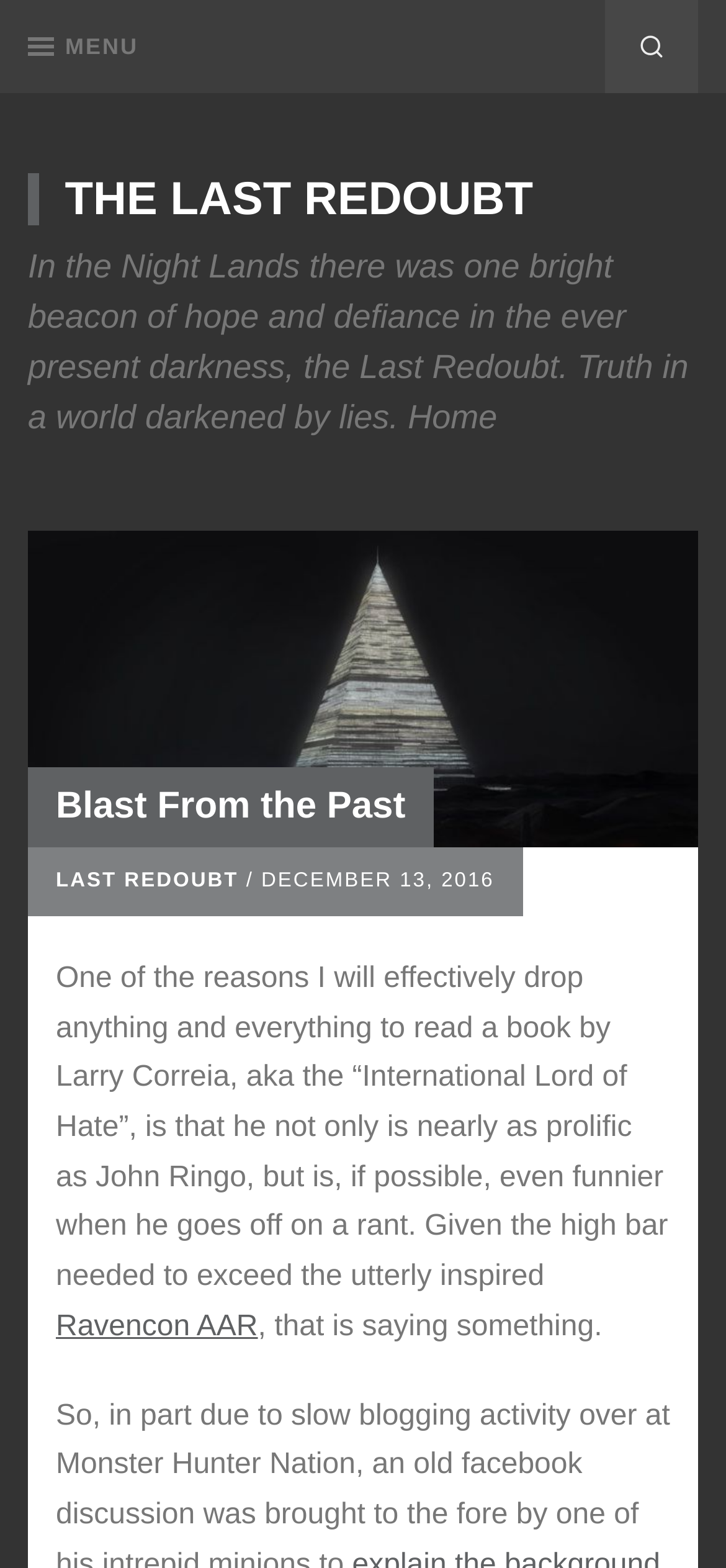Please provide a comprehensive response to the question based on the details in the image: How many links are in the main menu?

I counted the number of link elements within the navigation element with the text 'Main Menu', and found two links: 'MENU' and an empty link with an image.